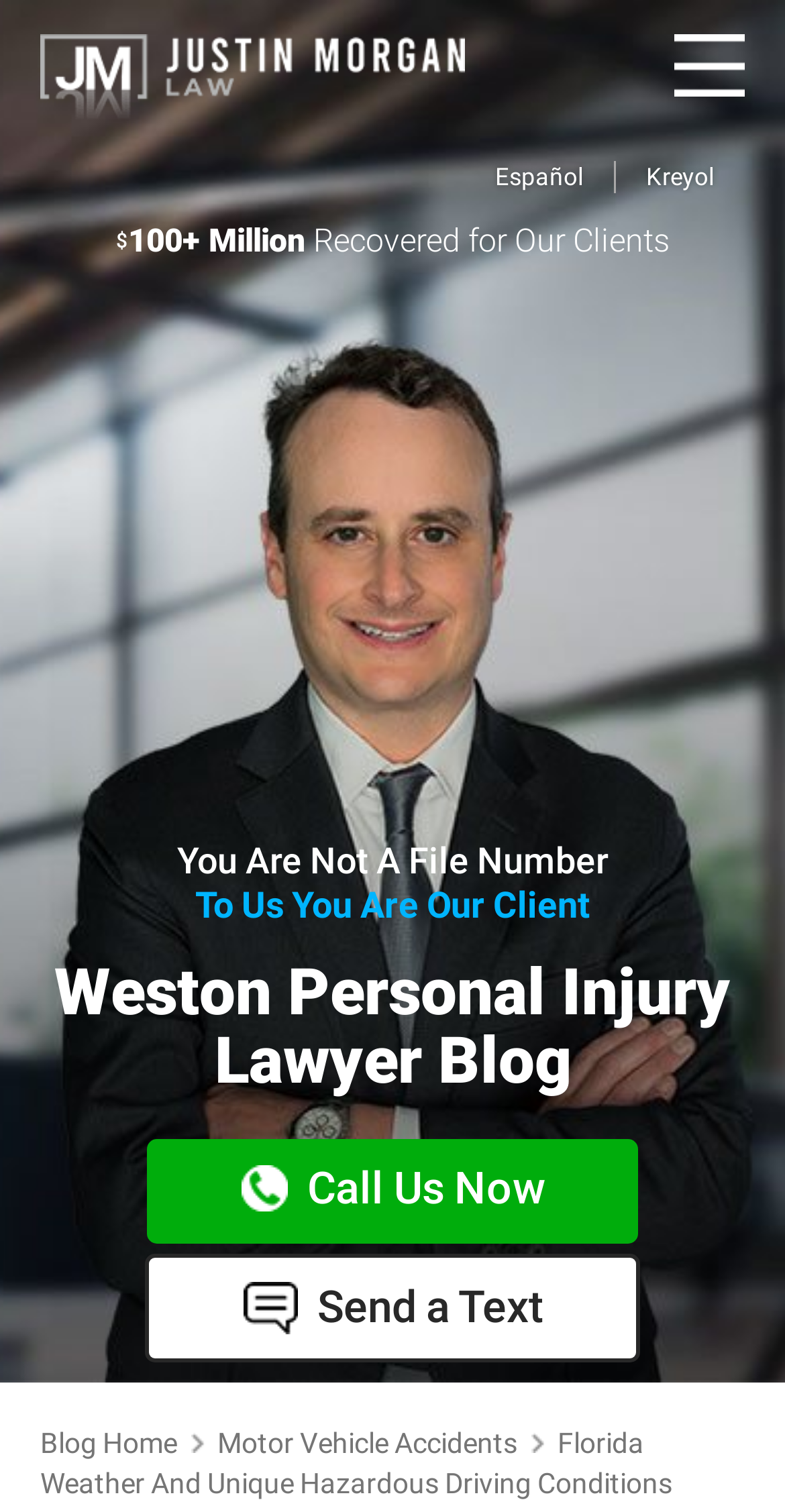Find the bounding box of the UI element described as follows: "Menu".

[0.859, 0.0, 0.949, 0.087]